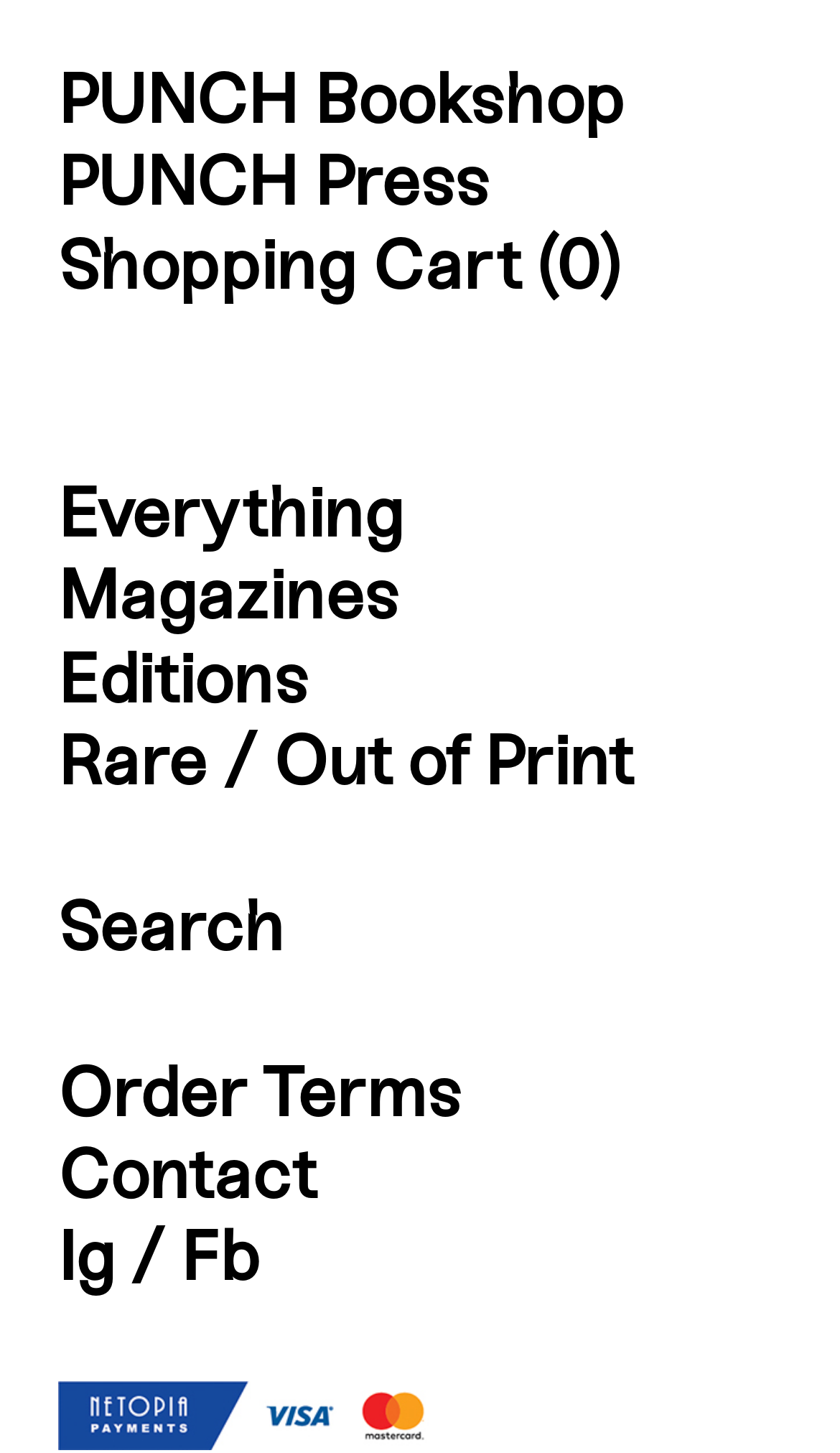Based on the element description "Everything", predict the bounding box coordinates of the UI element.

[0.069, 0.325, 0.479, 0.381]